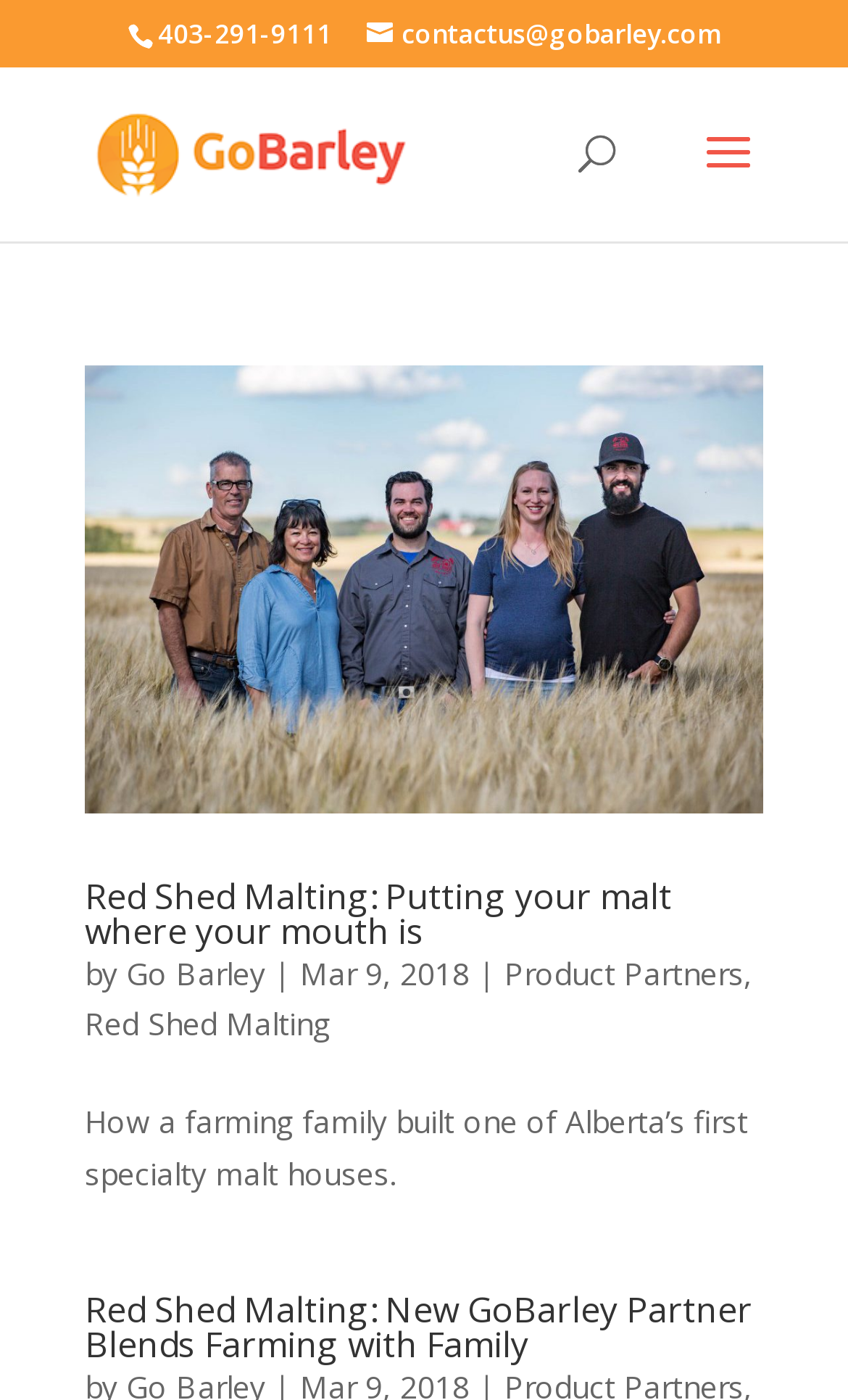Identify the bounding box coordinates of the clickable region necessary to fulfill the following instruction: "contact us via email". The bounding box coordinates should be four float numbers between 0 and 1, i.e., [left, top, right, bottom].

[0.432, 0.011, 0.85, 0.037]